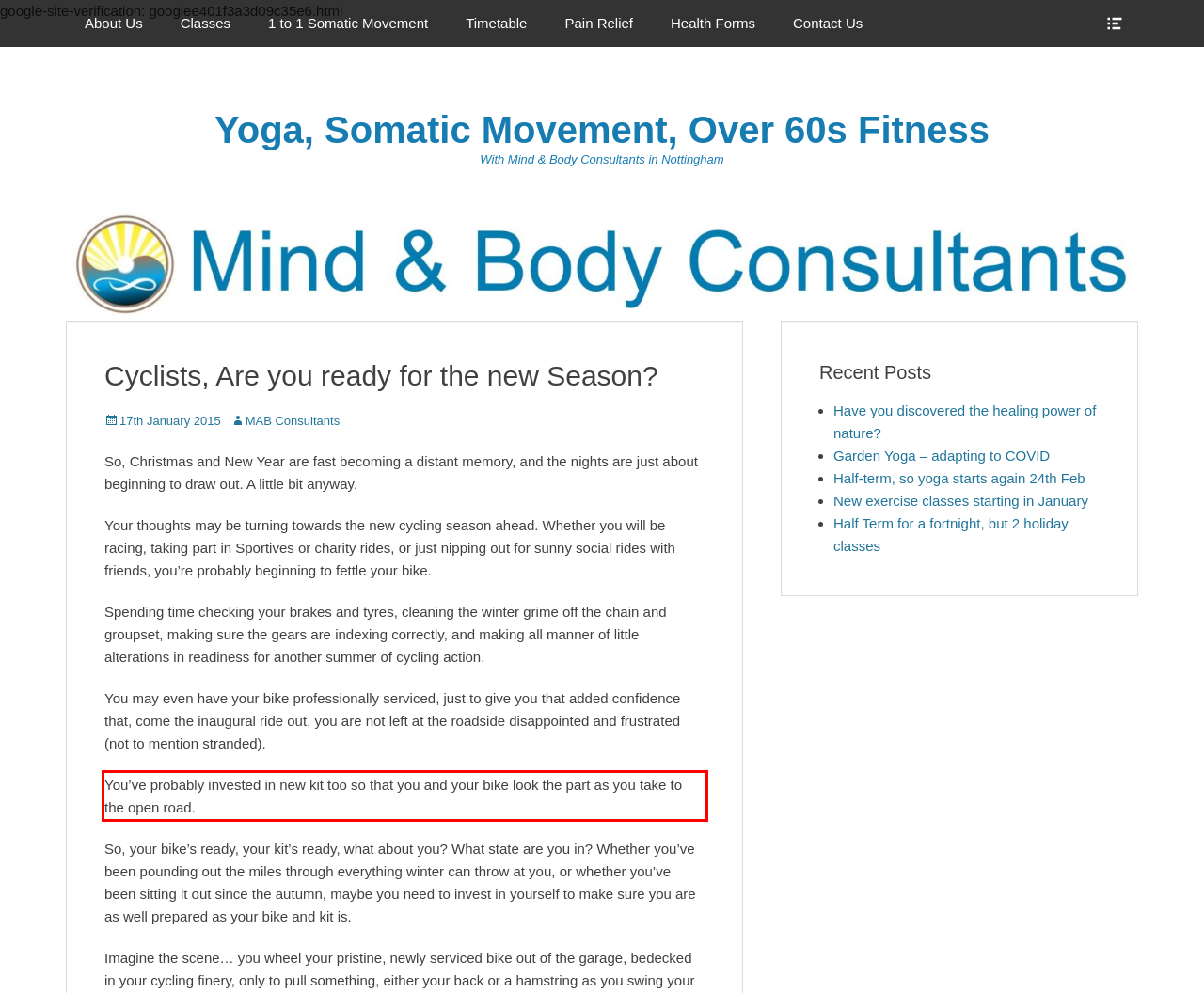You have a screenshot of a webpage with a red bounding box. Identify and extract the text content located inside the red bounding box.

You’ve probably invested in new kit too so that you and your bike look the part as you take to the open road.